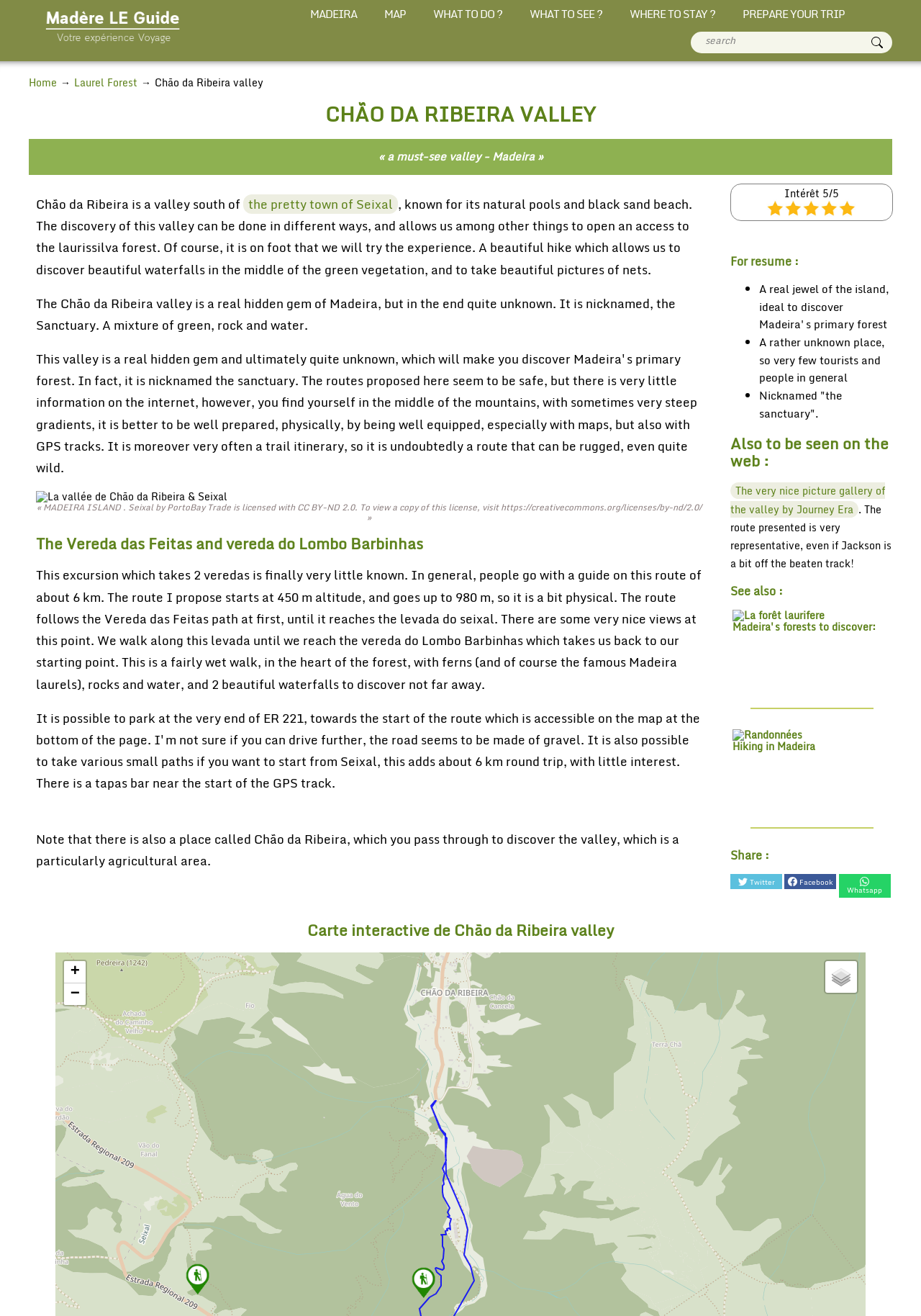Find the UI element described as: "Editorial" and predict its bounding box coordinates. Ensure the coordinates are four float numbers between 0 and 1, [left, top, right, bottom].

None